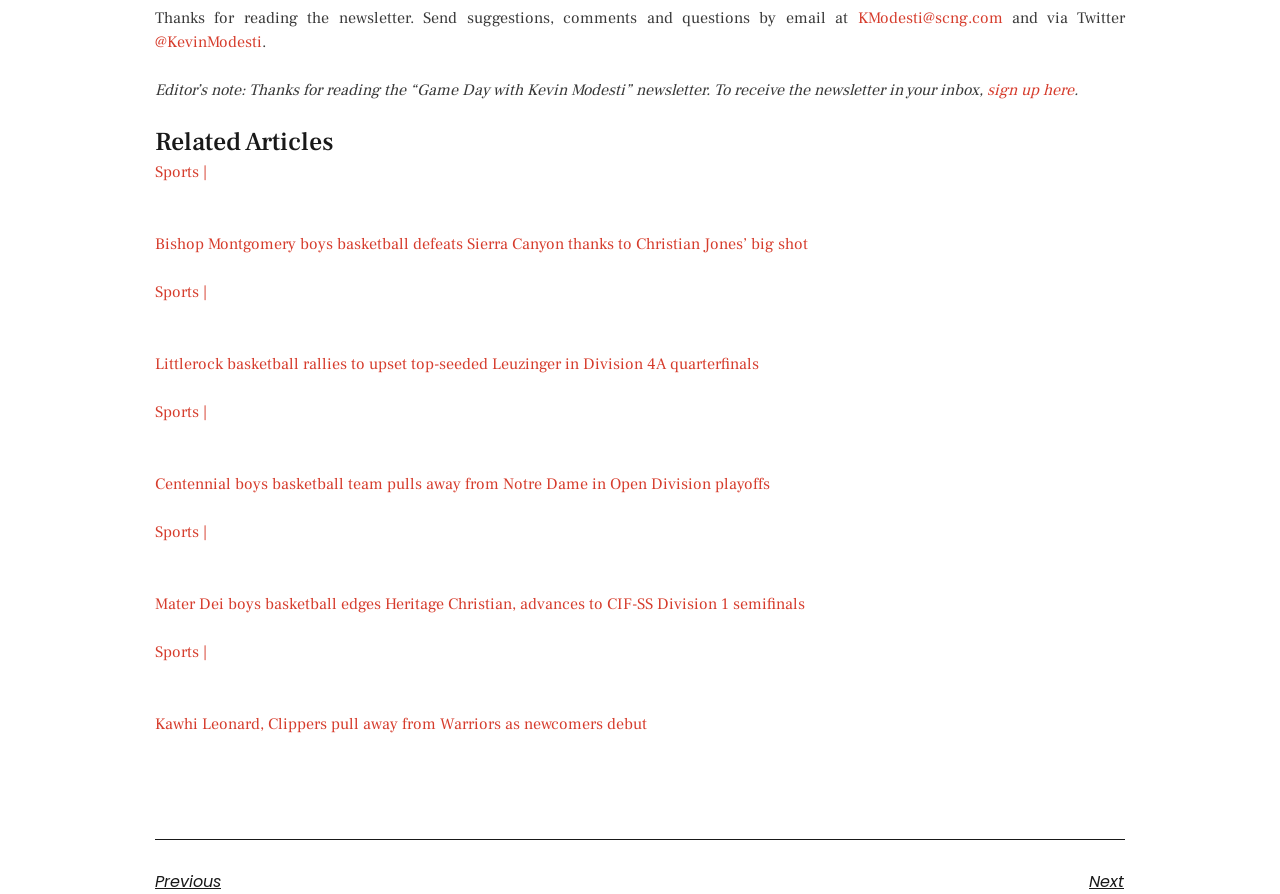Utilize the details in the image to thoroughly answer the following question: What is the category of the related articles?

The related articles section is categorized under 'Sports', as indicated by the repeated links with the text 'Sports |' preceding each article title.